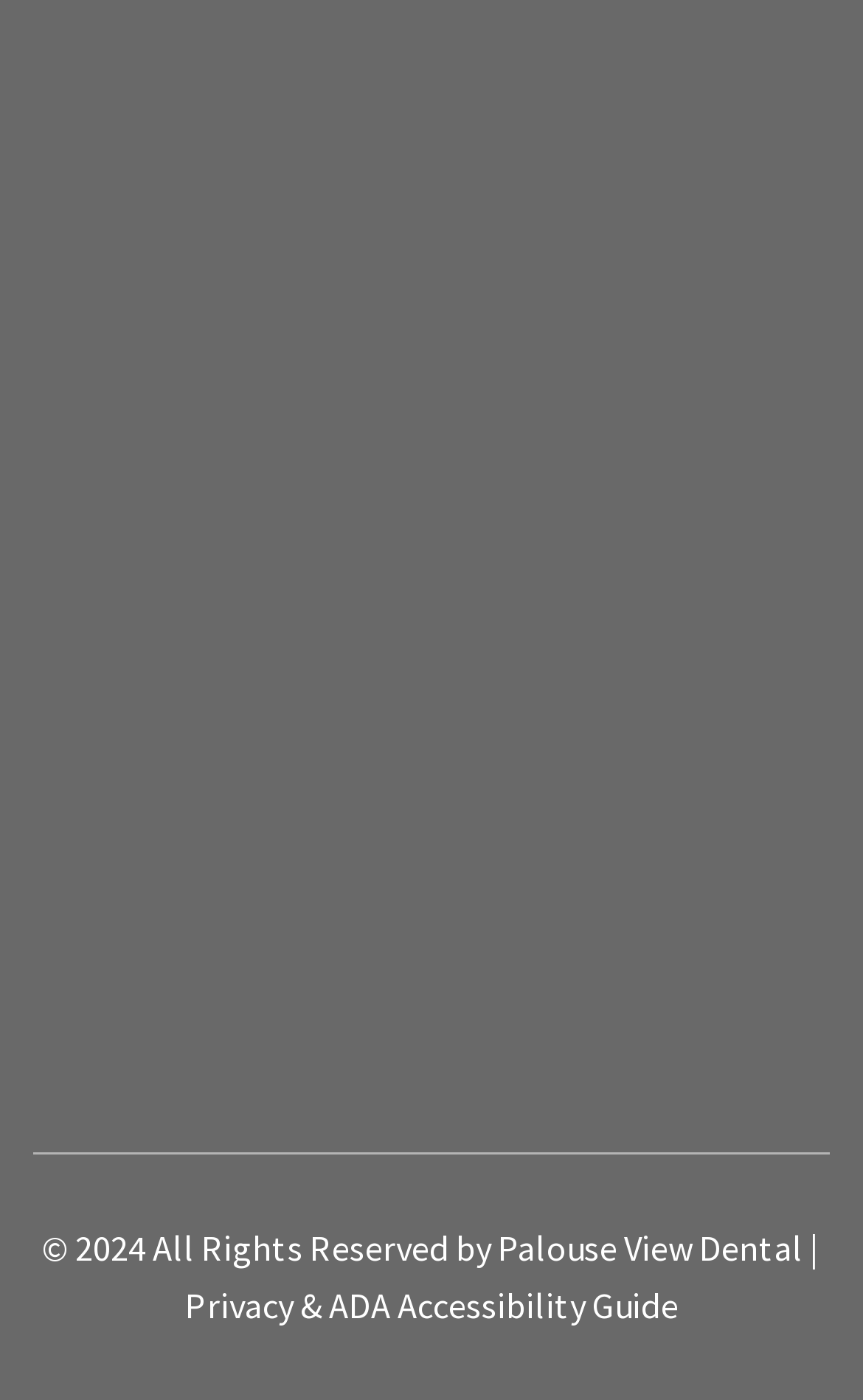Could you determine the bounding box coordinates of the clickable element to complete the instruction: "Read patient testimonials"? Provide the coordinates as four float numbers between 0 and 1, i.e., [left, top, right, bottom].

[0.038, 0.723, 0.467, 0.764]